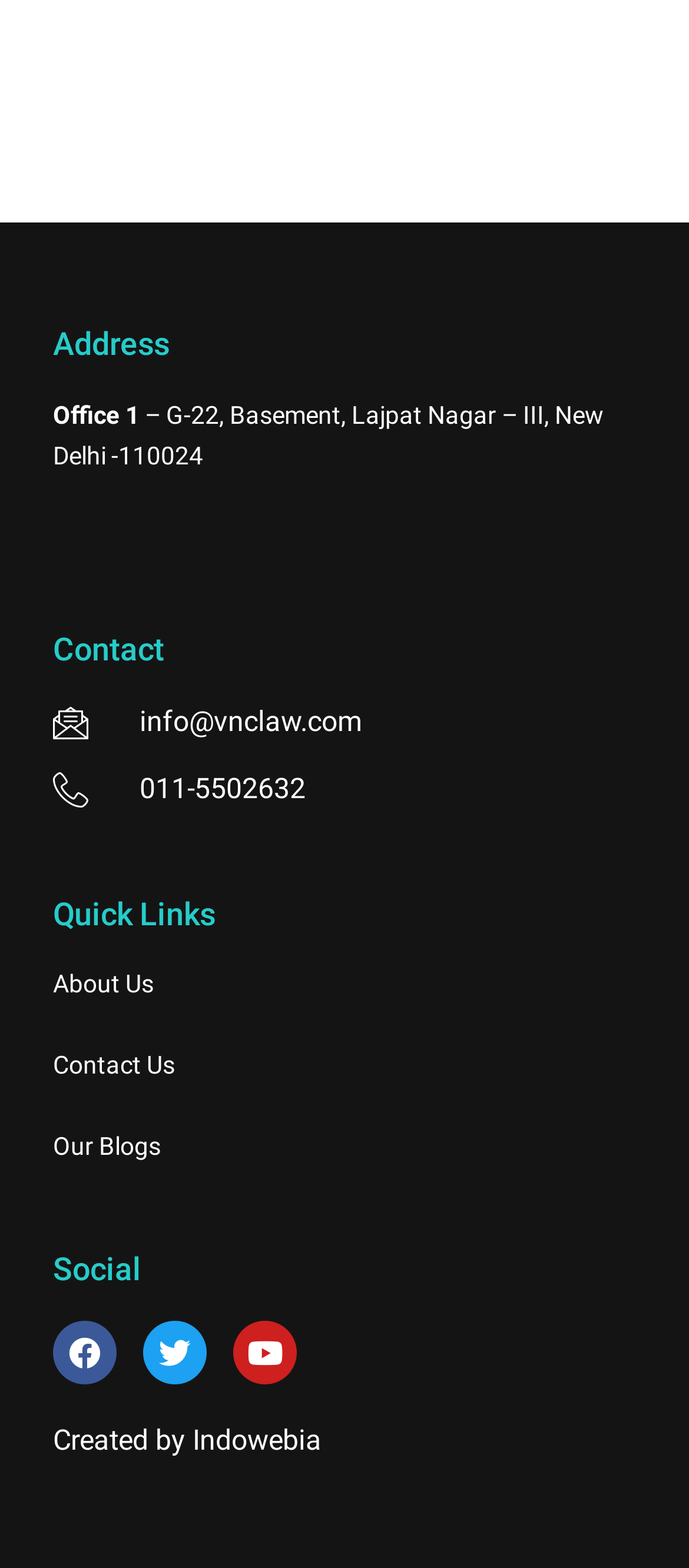What is the phone number to contact?
Examine the image and provide an in-depth answer to the question.

I found the phone number to contact by looking at the StaticText element with the OCR text '011-5502632' which is located below the 'Contact' heading.